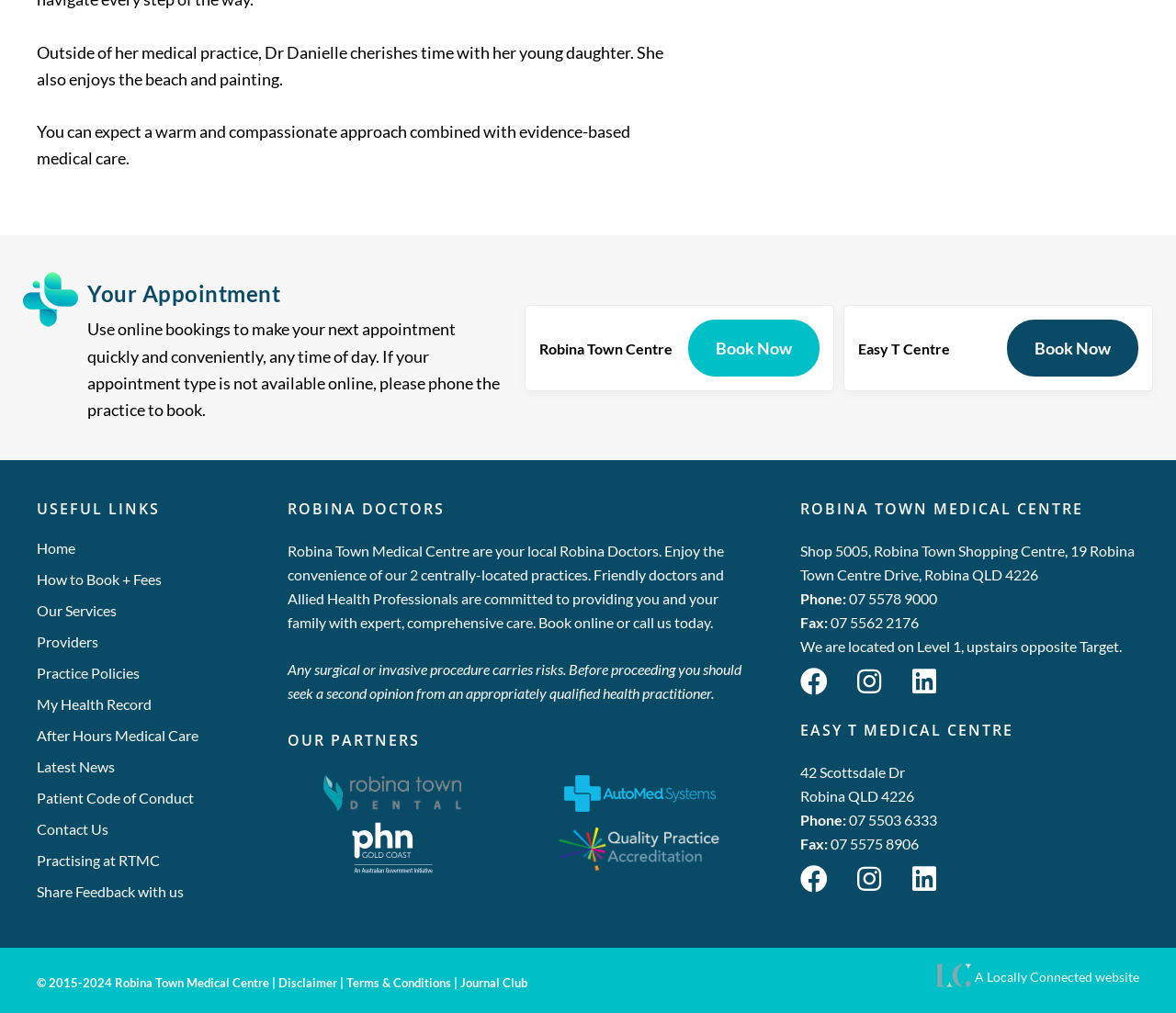What is the name of the dental partner of the medical centre?
Answer the question with a single word or phrase by looking at the picture.

Robina Town Dental